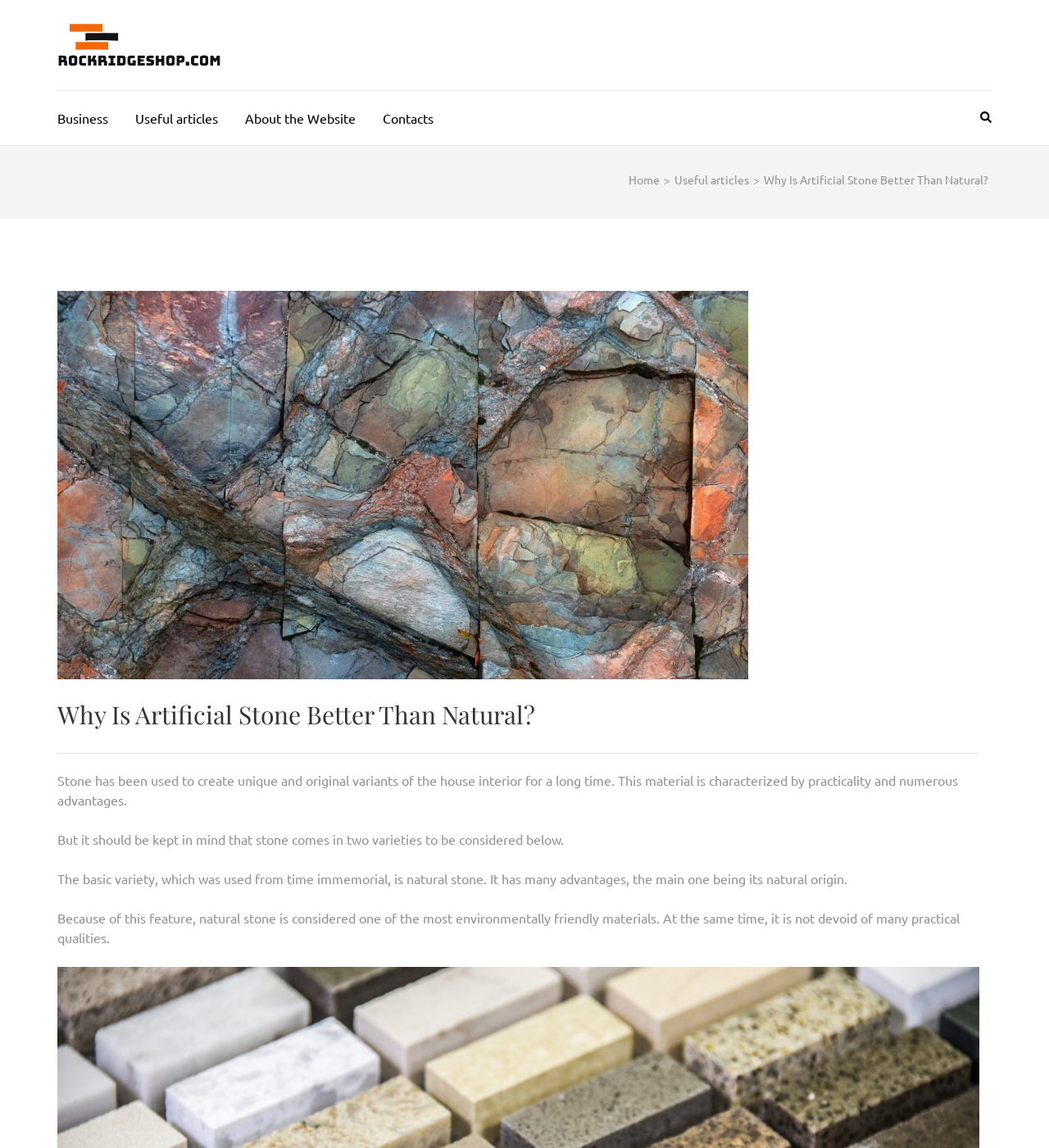Specify the bounding box coordinates of the element's area that should be clicked to execute the given instruction: "read about useful articles". The coordinates should be four float numbers between 0 and 1, i.e., [left, top, right, bottom].

[0.643, 0.15, 0.714, 0.163]